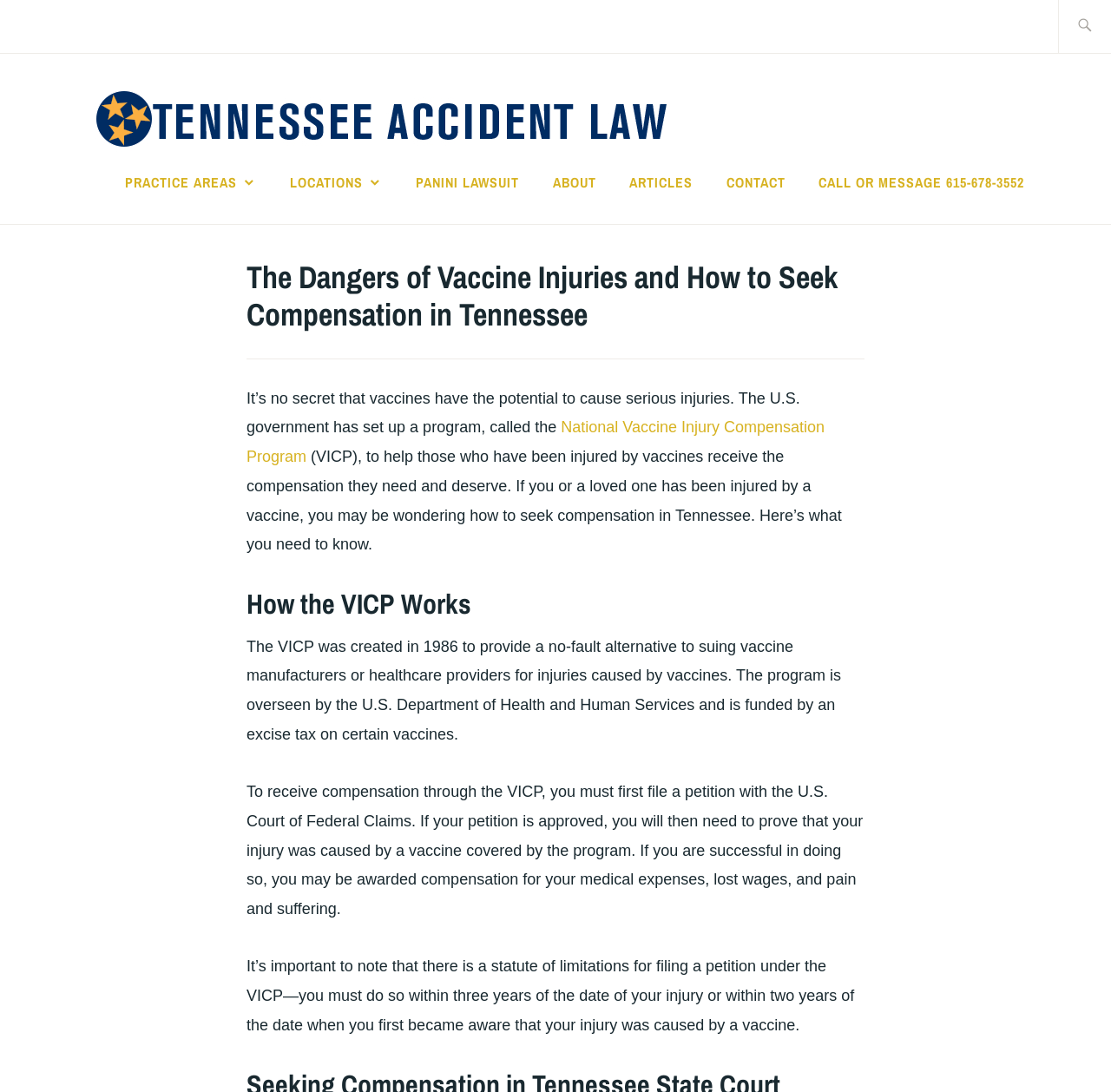What is the purpose of the VICP?
Deliver a detailed and extensive answer to the question.

I found the answer by reading the paragraph that starts with 'It’s no secret that vaccines have the potential to cause serious injuries.' The sentence 'The U.S. government has set up a program, called the National Vaccine Injury Compensation Program (VICP), to help those who have been injured by vaccines receive the compensation they need and deserve.' suggests that the purpose of the VICP is to help those injured by vaccines.